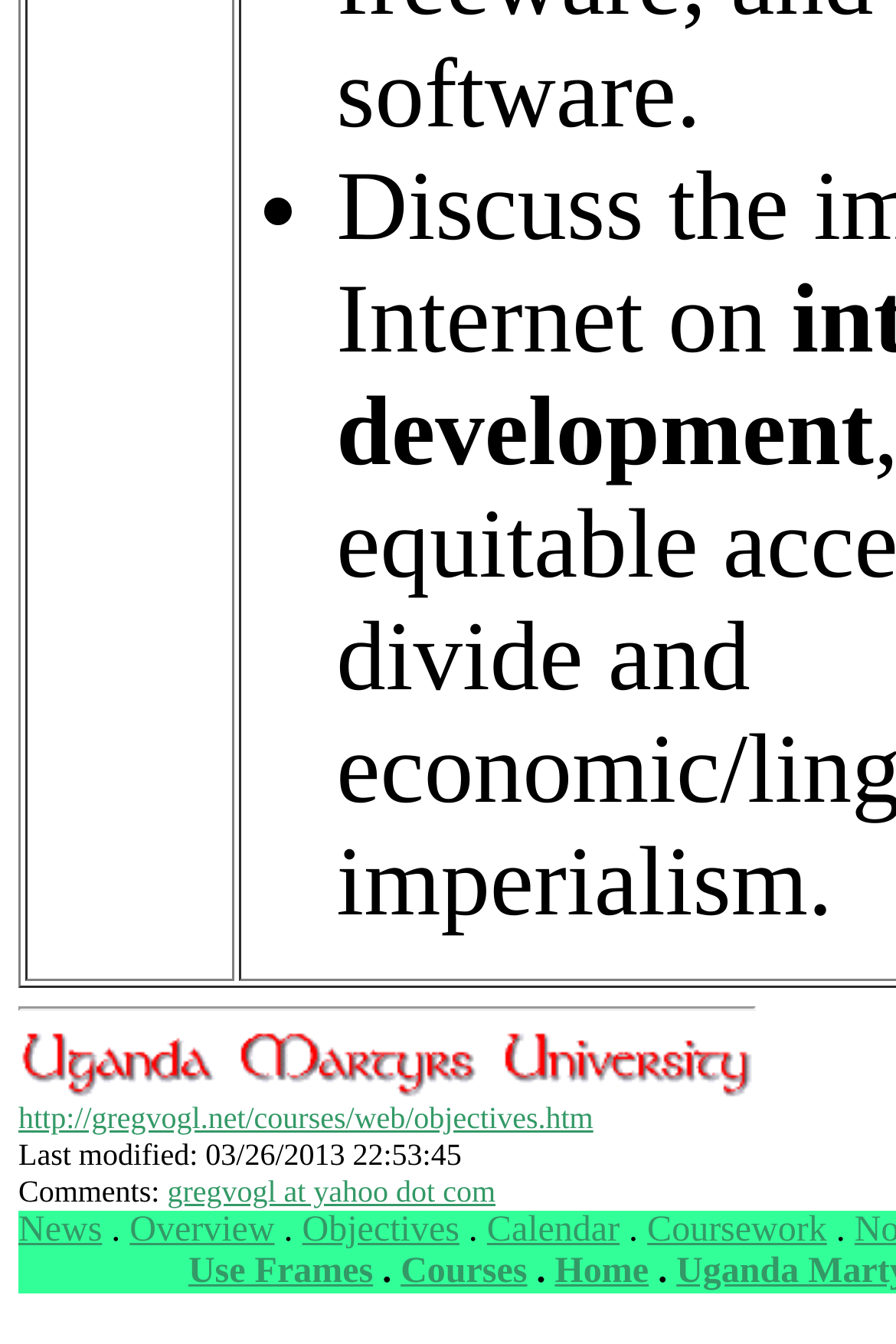Please give a short response to the question using one word or a phrase:
How can you contact the author?

gregvogl at yahoo dot com